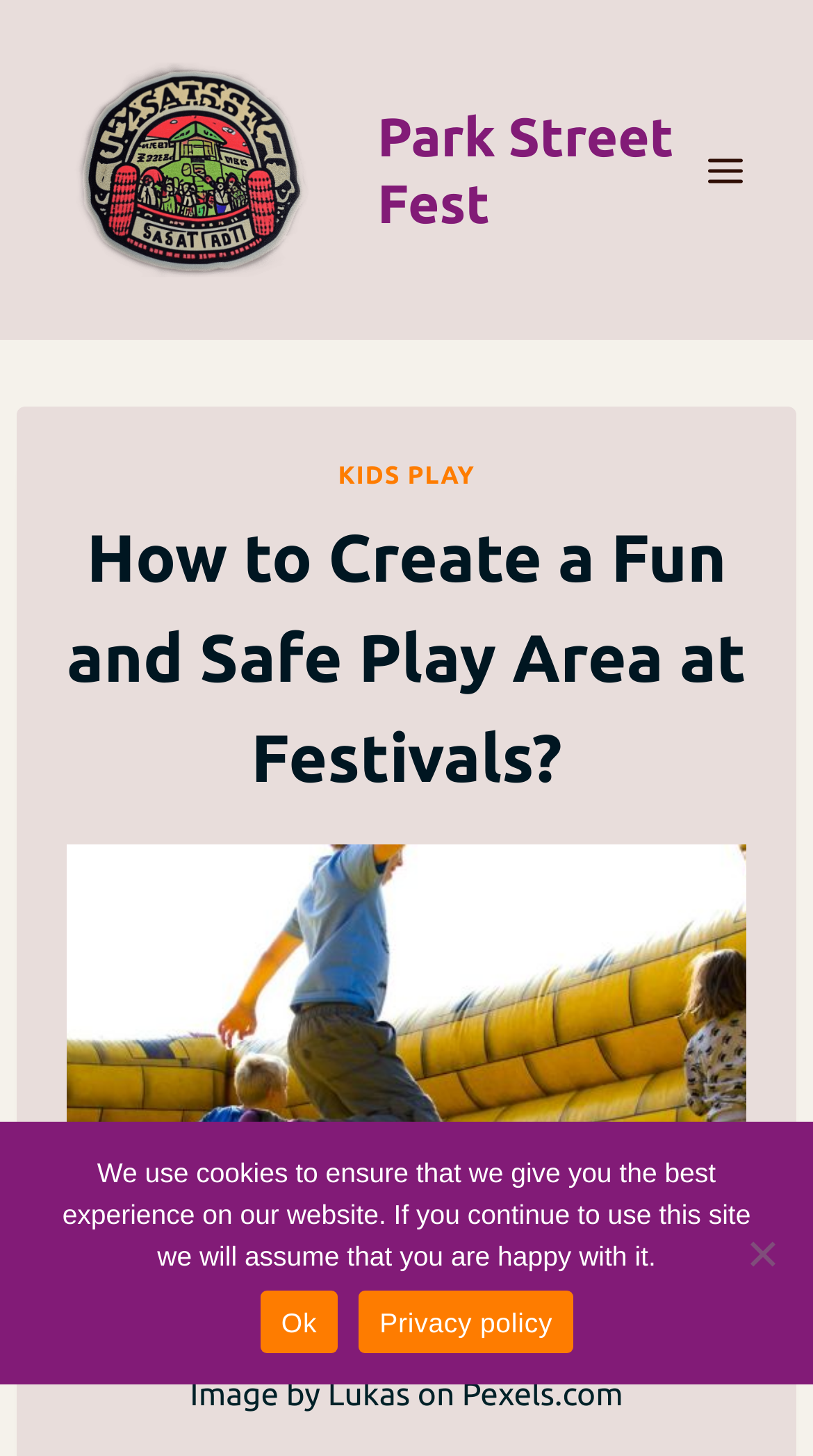Determine the bounding box of the UI component based on this description: "Ok". The bounding box coordinates should be four float values between 0 and 1, i.e., [left, top, right, bottom].

[0.32, 0.886, 0.416, 0.929]